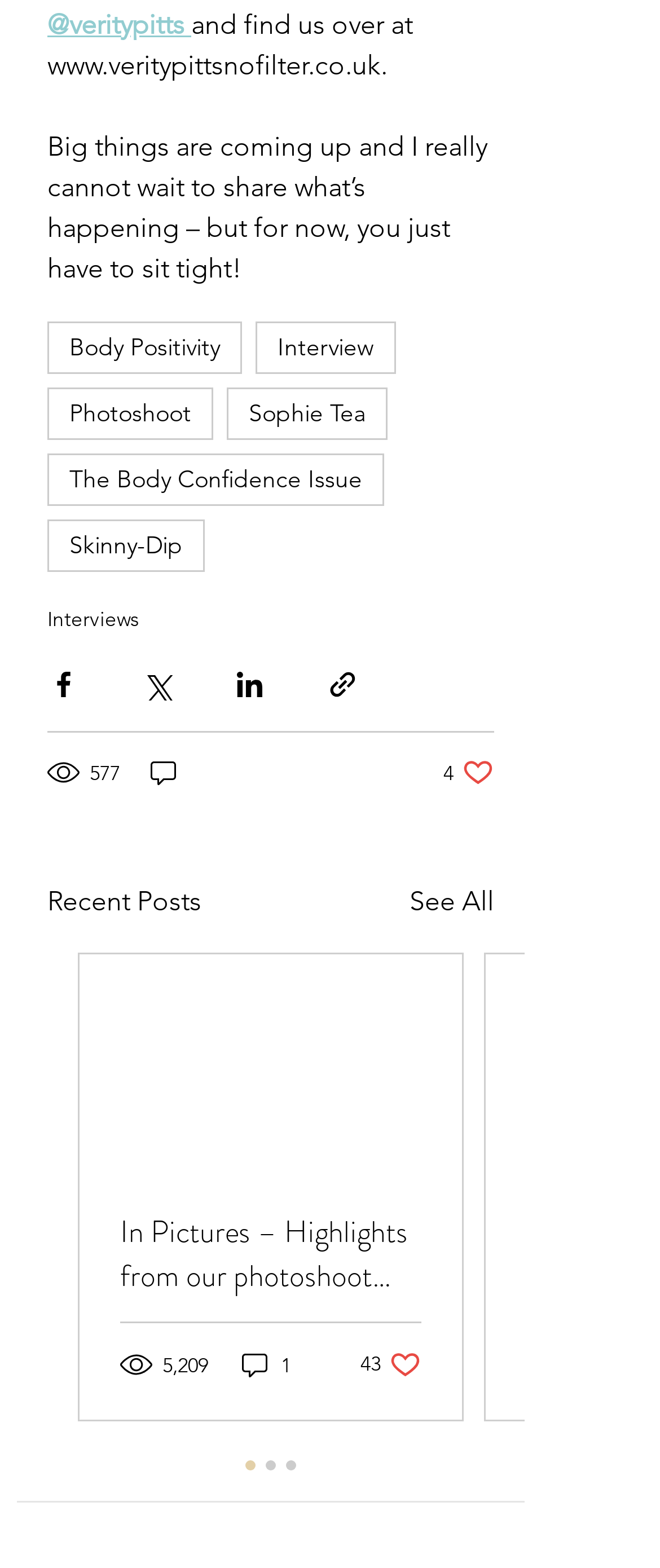Can you find the bounding box coordinates for the UI element given this description: "aria-label="Share via link""? Provide the coordinates as four float numbers between 0 and 1: [left, top, right, bottom].

[0.495, 0.426, 0.544, 0.447]